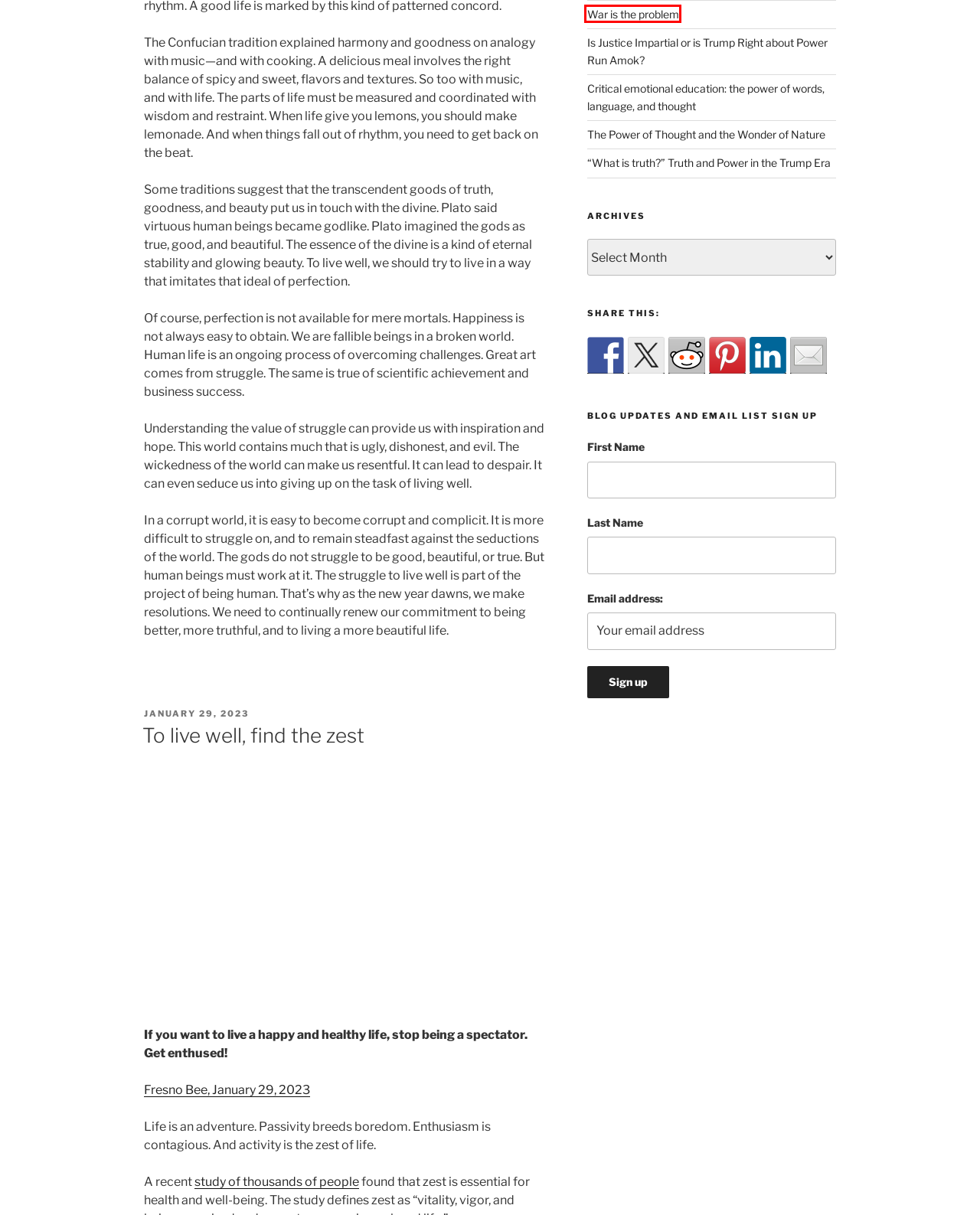A screenshot of a webpage is given, marked with a red bounding box around a UI element. Please select the most appropriate webpage description that fits the new page after clicking the highlighted element. Here are the candidates:
A. War is the problem – Andrew Fiala, Ph.D.
B. Critical emotional education: the power of words, language, and thought – Andrew Fiala, Ph.D.
C. The Power of Thought and the Wonder of Nature – Andrew Fiala, Ph.D.
D. Andrew Fiala, Ph.D. – Author and Lecturer: Ethics, Religion, Political Philosophy
E. Is Justice Impartial or is Trump Right about Power Run Amok? – Andrew Fiala, Ph.D.
F. “What is truth?” Truth and Power in the Trump Era – Andrew Fiala, Ph.D.
G. The West's Godless delusion
H. To live well, find the zest – Andrew Fiala, Ph.D.

A